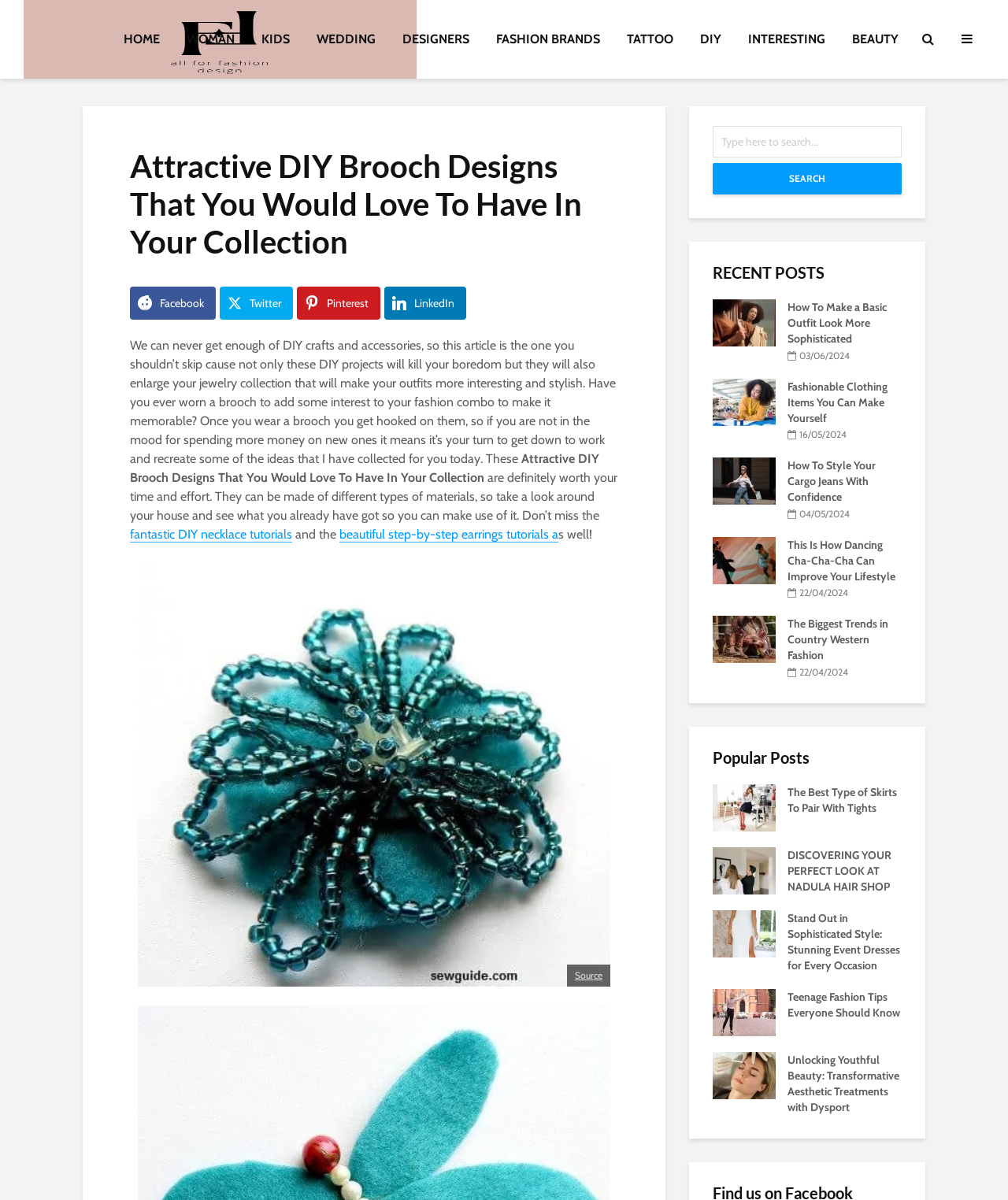Generate the text of the webpage's primary heading.

Attractive DIY Brooch Designs That You Would Love To Have In Your Collection